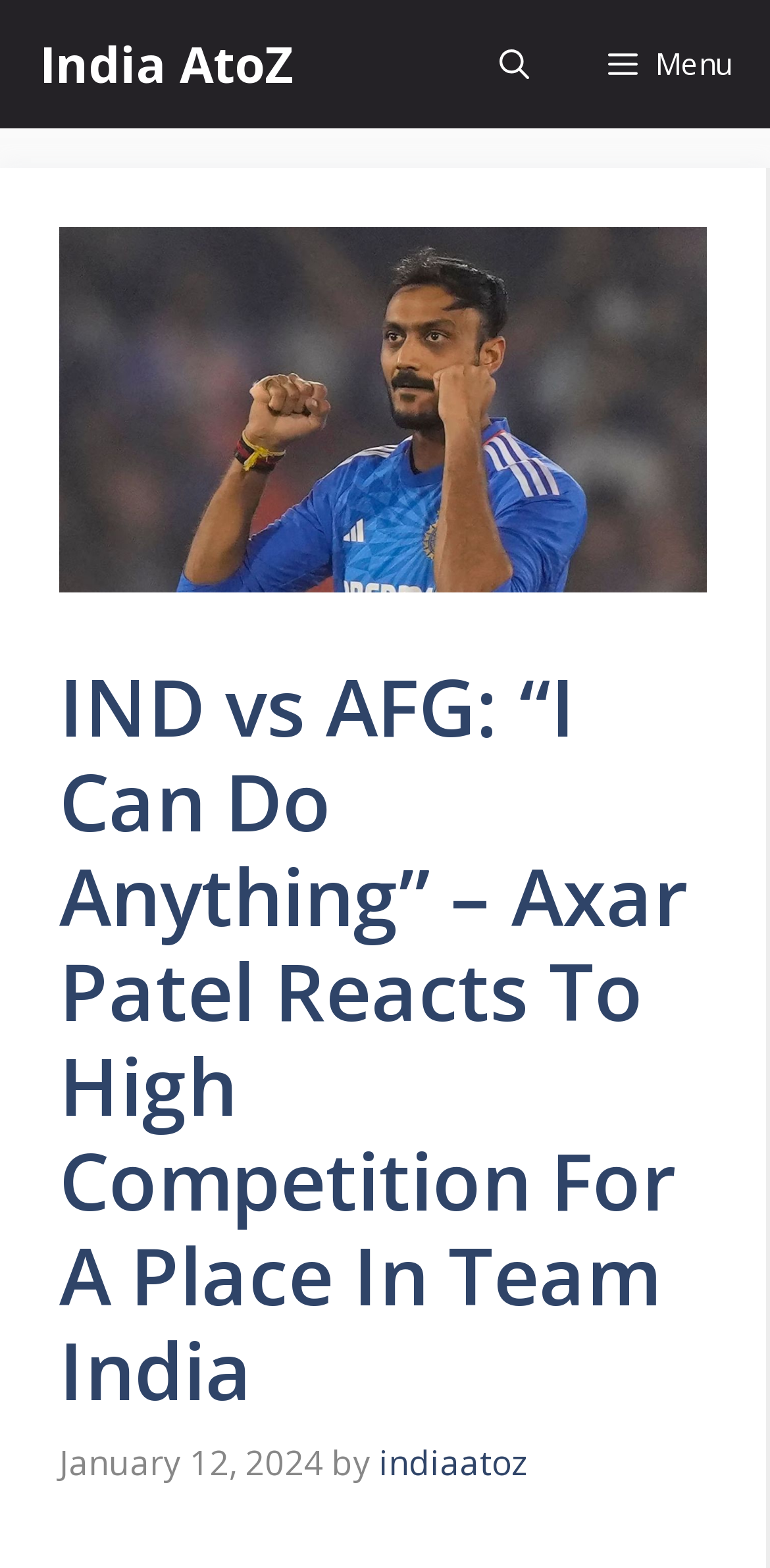What is the topic of the article?
Provide a well-explained and detailed answer to the question.

The heading of the article mentions 'IND vs AFG', which suggests that the topic of the article is a cricket match between India and Afghanistan.